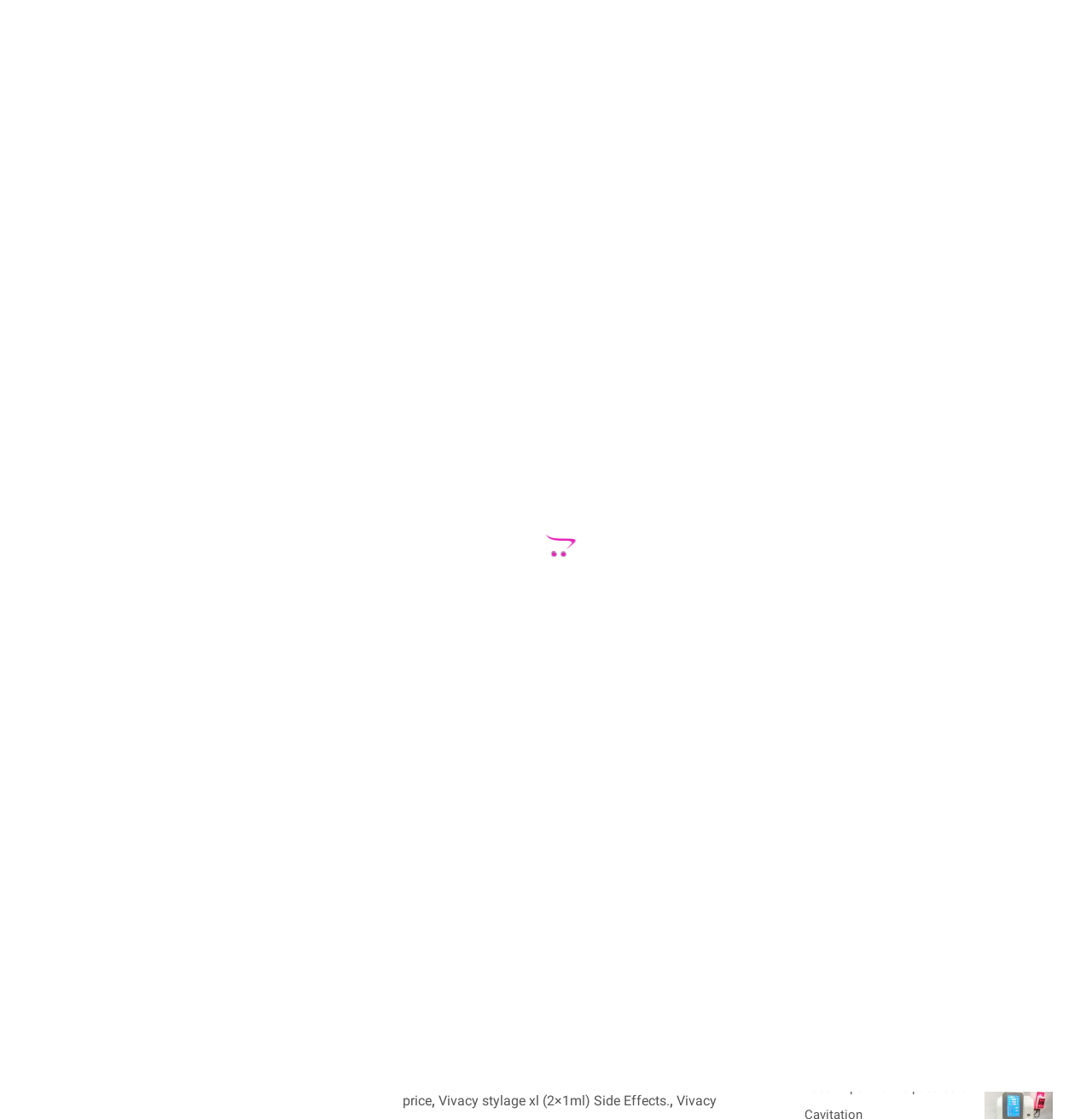Locate the UI element described by Buy Art Injector Online in the provided webpage screenshot. Return the bounding box coordinates in the format (top-left x, top-left y, bottom-right x, bottom-right y), ensuring all values are between 0 and 1.

[0.081, 0.21, 0.157, 0.24]